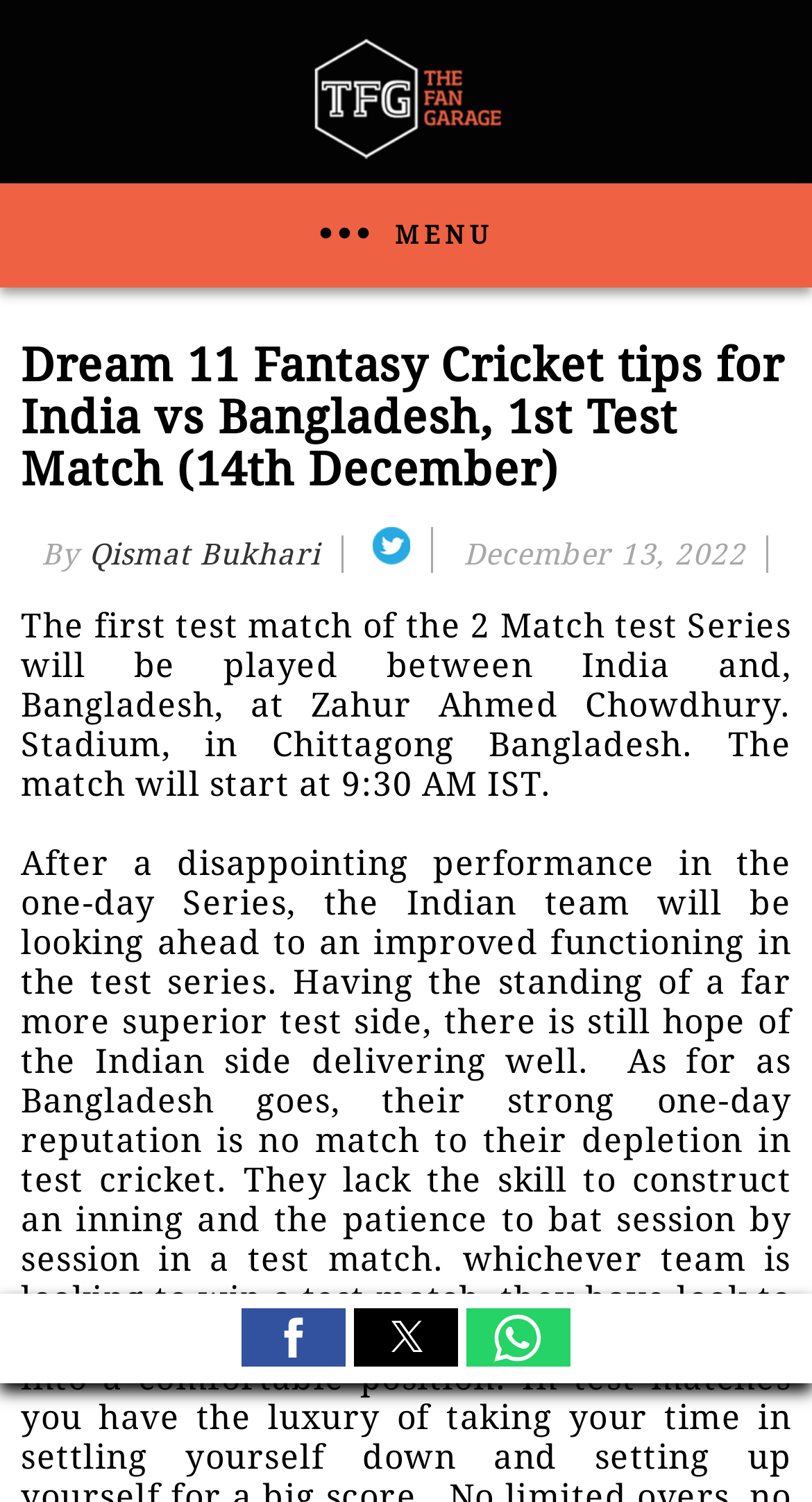Determine which piece of text is the heading of the webpage and provide it.

Dream 11 Fantasy Cricket tips for India vs Bangladesh, 1st Test Match (14th December)